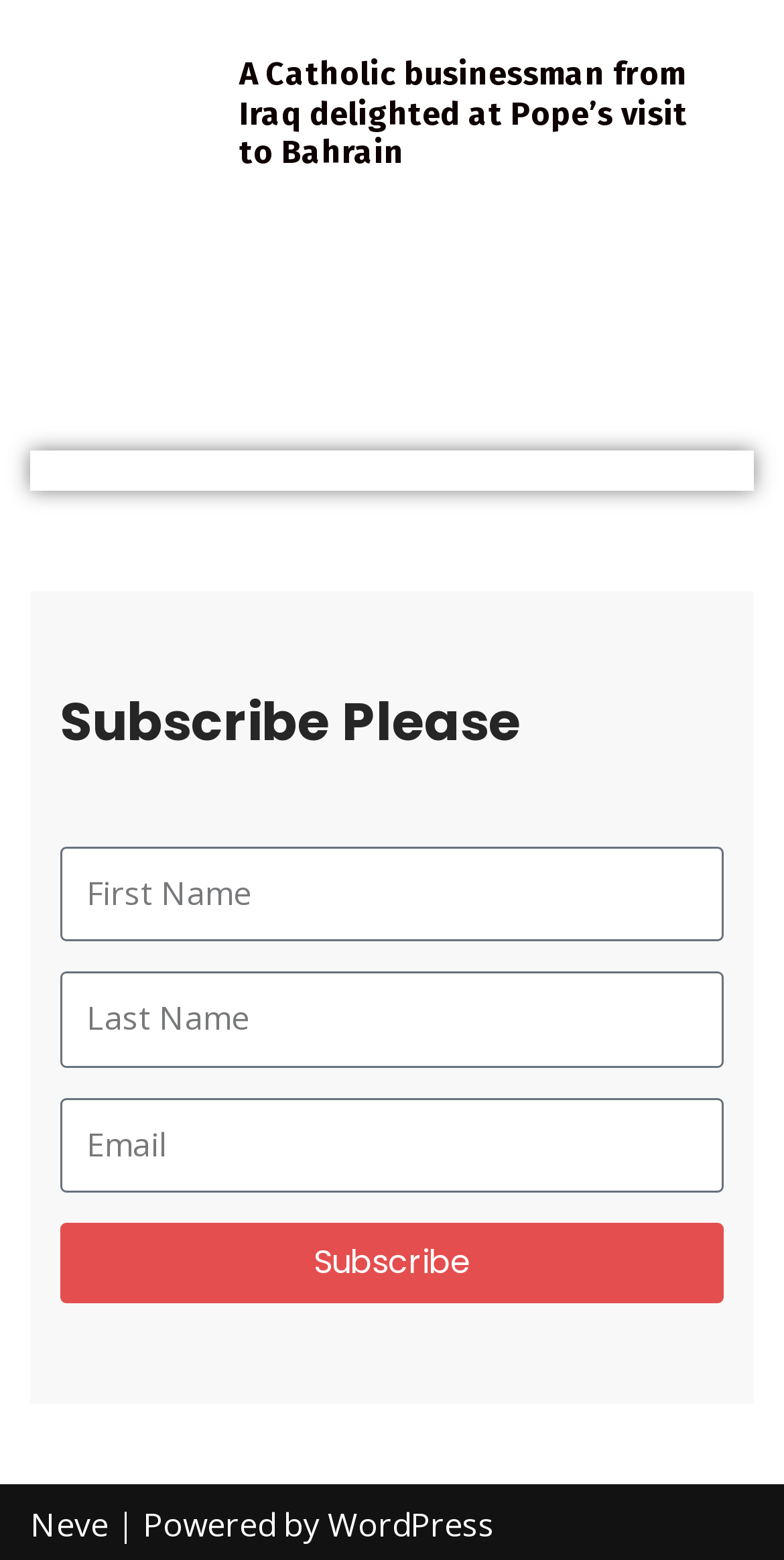Could you provide the bounding box coordinates for the portion of the screen to click to complete this instruction: "Click the link to Neve"?

[0.038, 0.964, 0.138, 0.992]